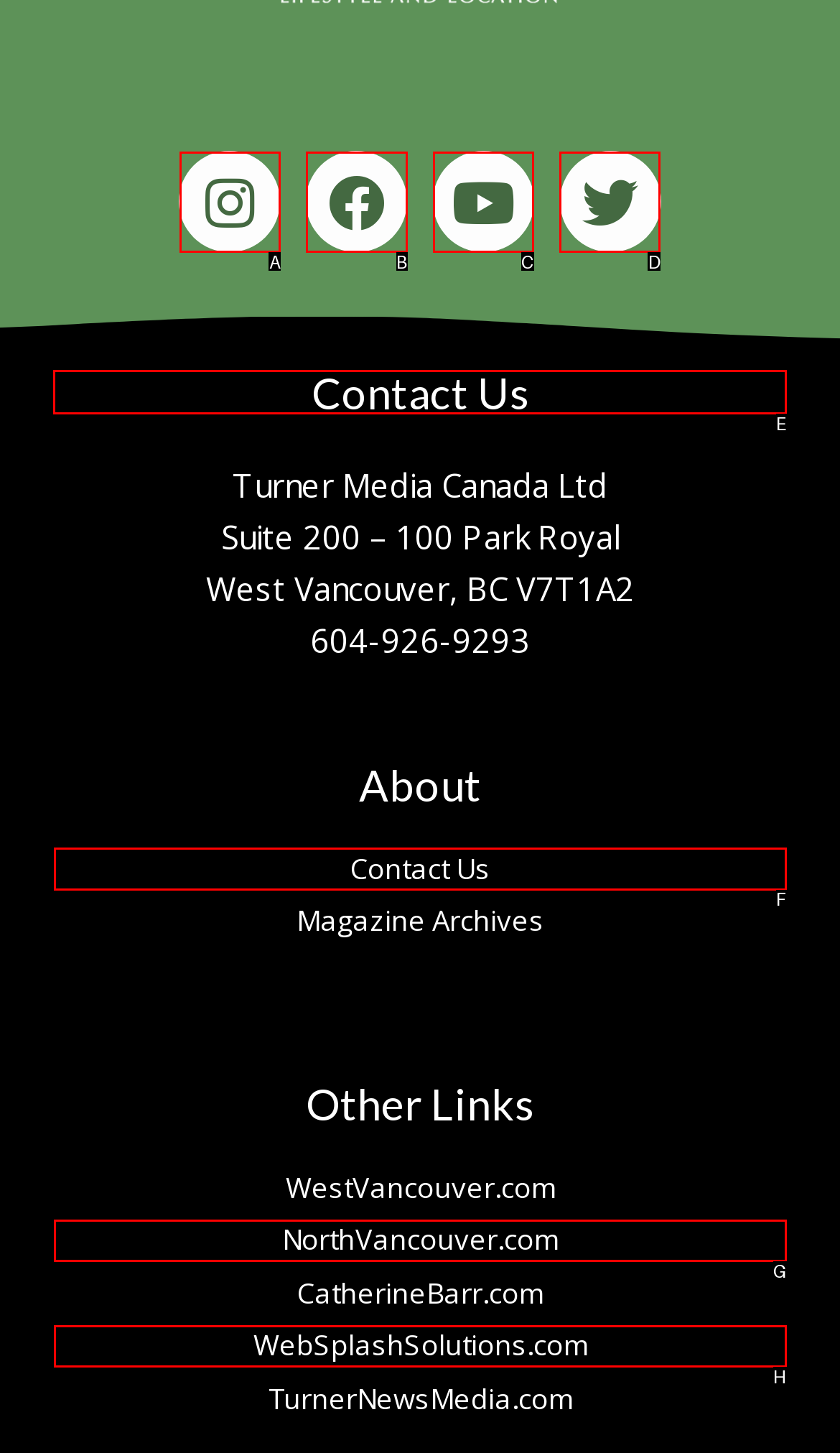Tell me which letter corresponds to the UI element that should be clicked to fulfill this instruction: View Contact Us page
Answer using the letter of the chosen option directly.

E